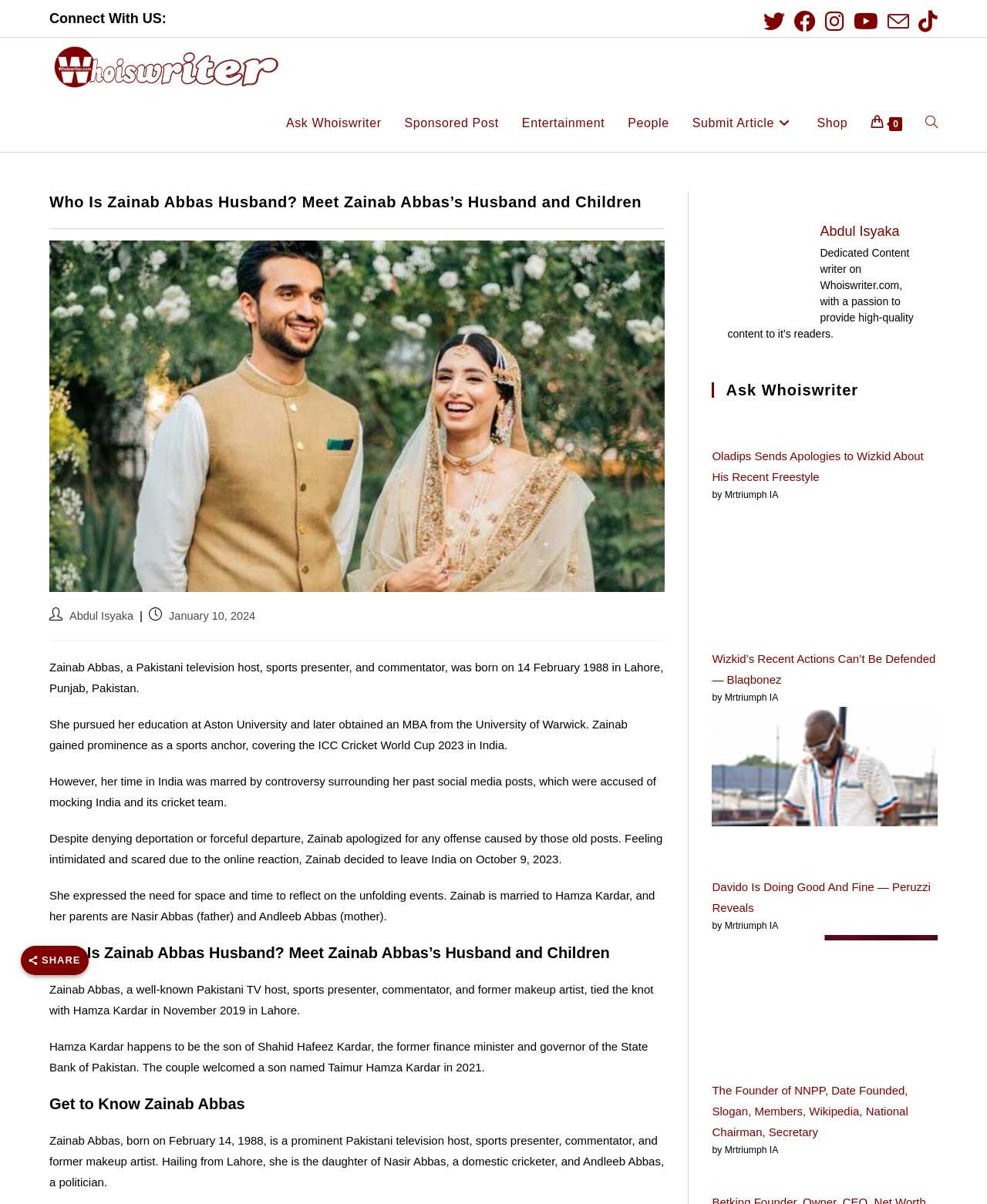What is the name of Zainab Abbas's husband?
Please answer the question with a single word or phrase, referencing the image.

Hamza Kardar